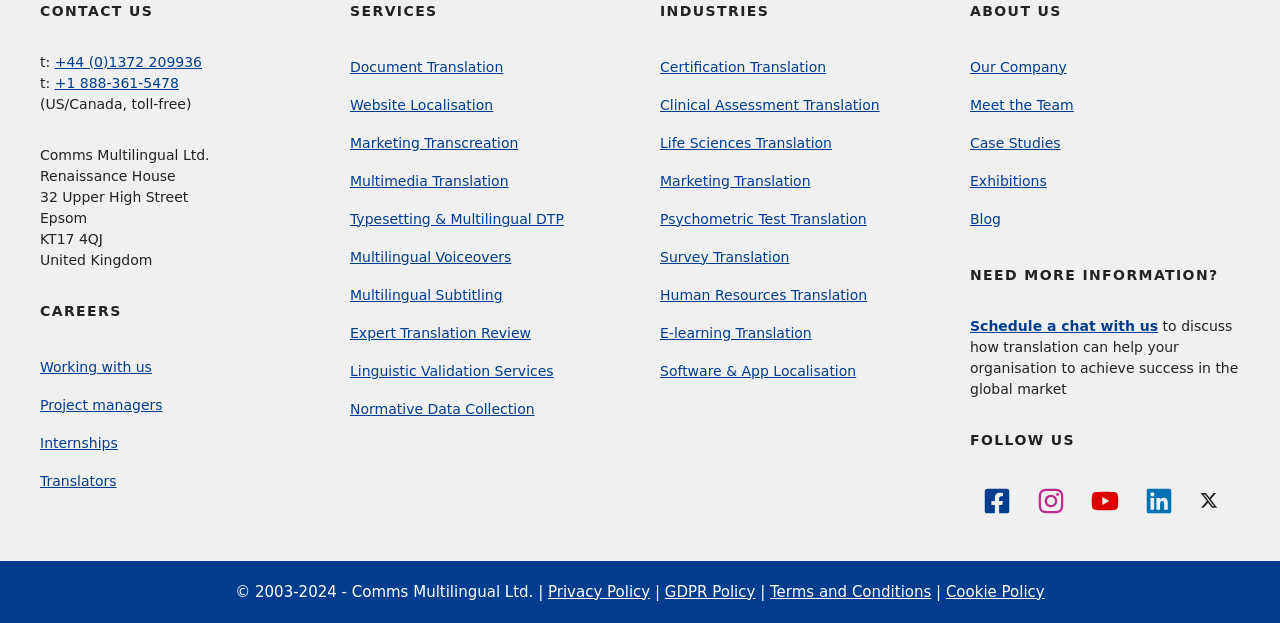Respond with a single word or phrase for the following question: 
What is the company's address?

Renaissance House, 32 Upper High Street, Epsom, KT17 4QJ